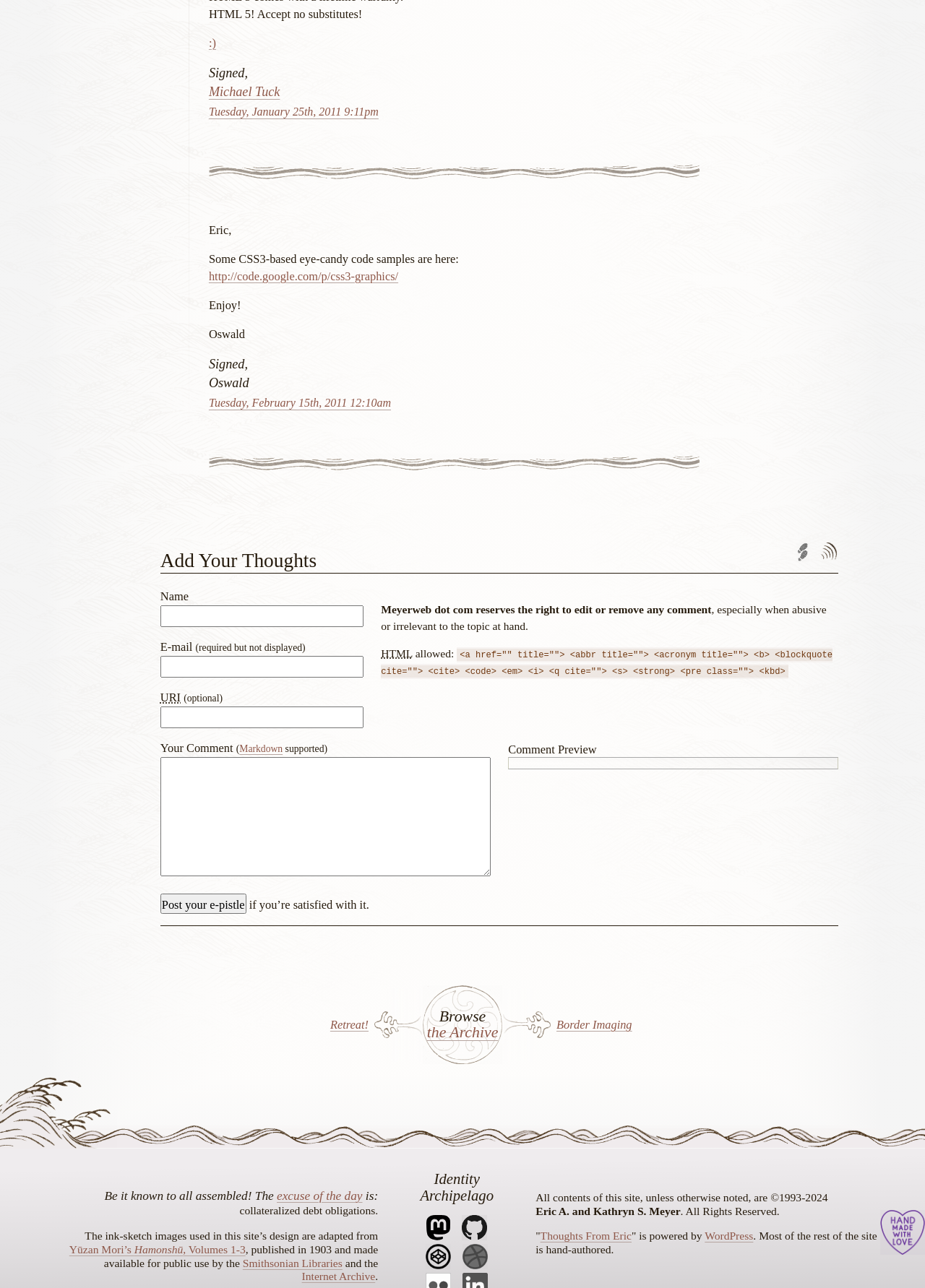Please analyze the image and provide a thorough answer to the question:
What is the copyright year range?

I found the copyright information at the bottom of the page, which states 'All contents of this site, unless otherwise noted, are ©1993-2024 Eric A. and Kathryn S. Meyer'.